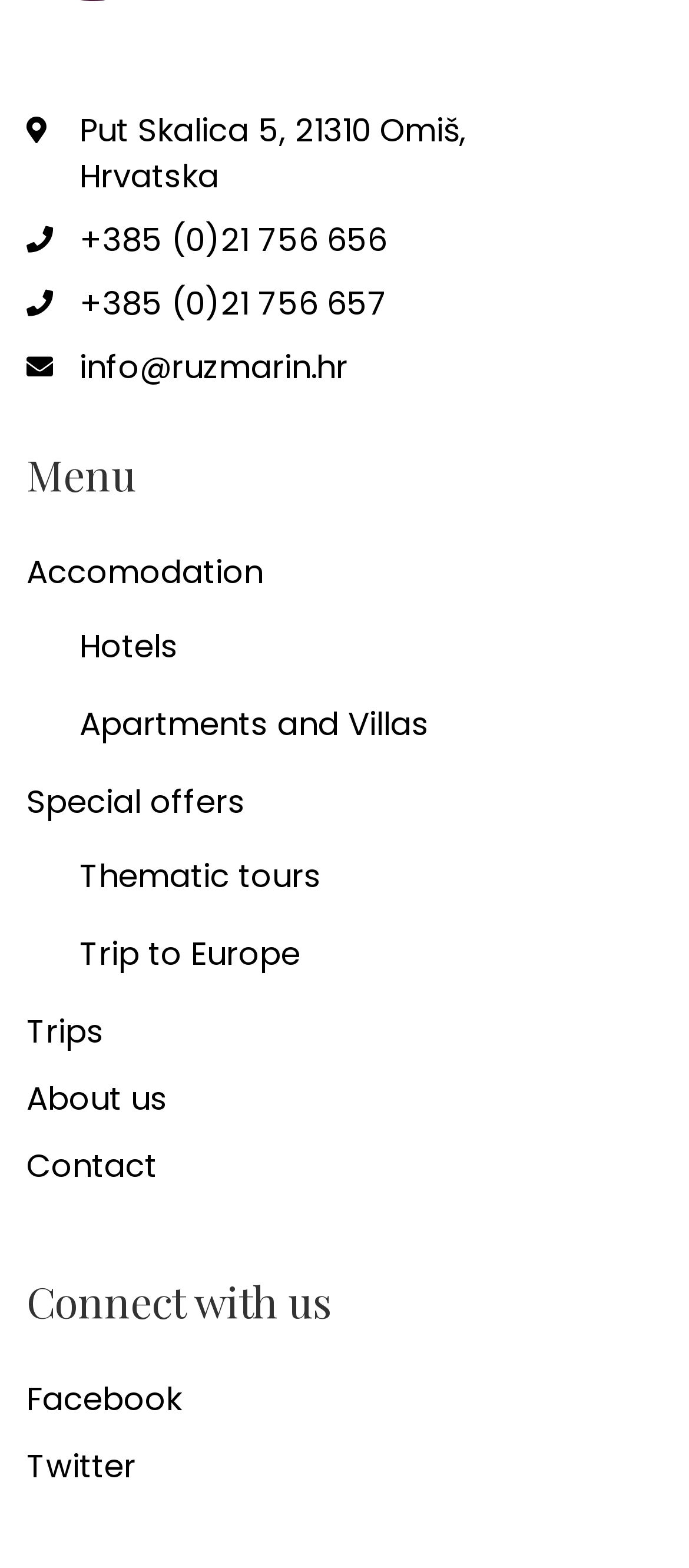Show the bounding box coordinates for the element that needs to be clicked to execute the following instruction: "Connect with us on Facebook". Provide the coordinates in the form of four float numbers between 0 and 1, i.e., [left, top, right, bottom].

[0.038, 0.872, 0.962, 0.914]